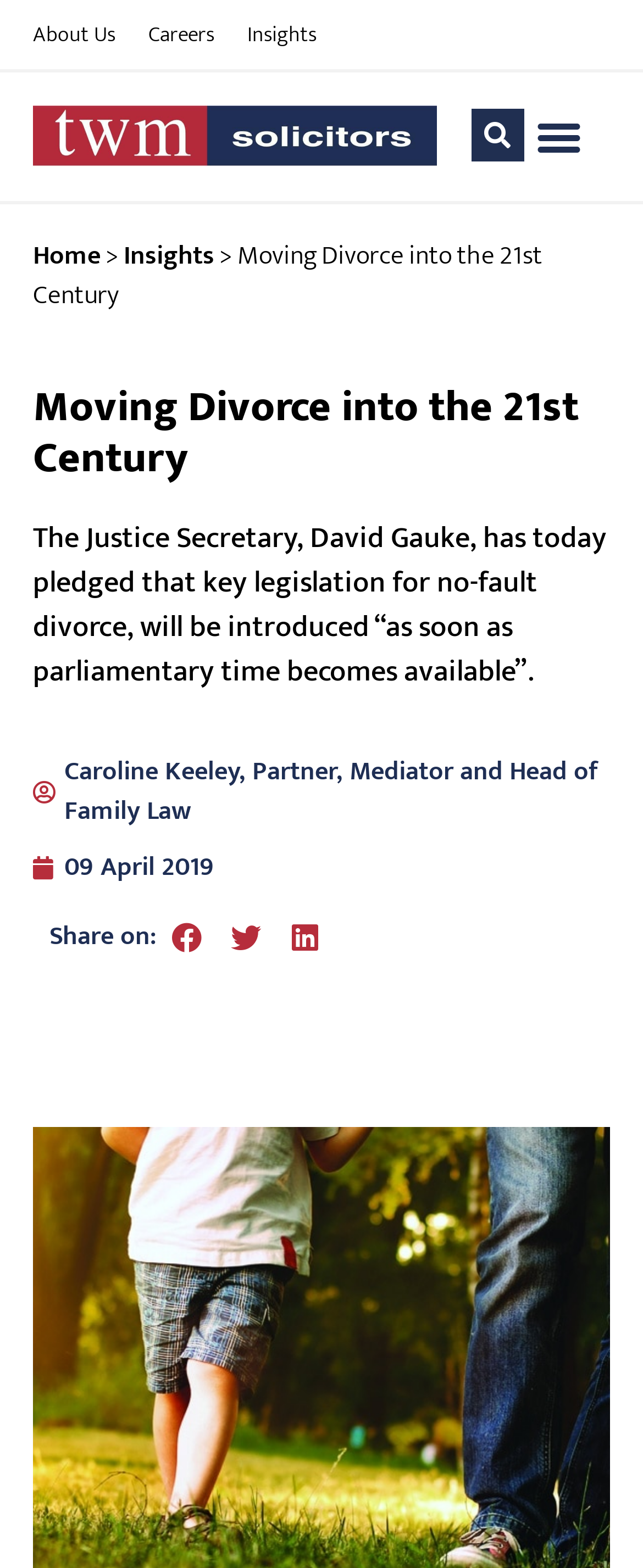Utilize the details in the image to give a detailed response to the question: What is the topic of the article?

I found the topic of the article by reading the text, which says 'The Justice Secretary, David Gauke, has today pledged that key legislation for no-fault divorce, will be introduced “as soon as parliamentary time becomes available”.'.